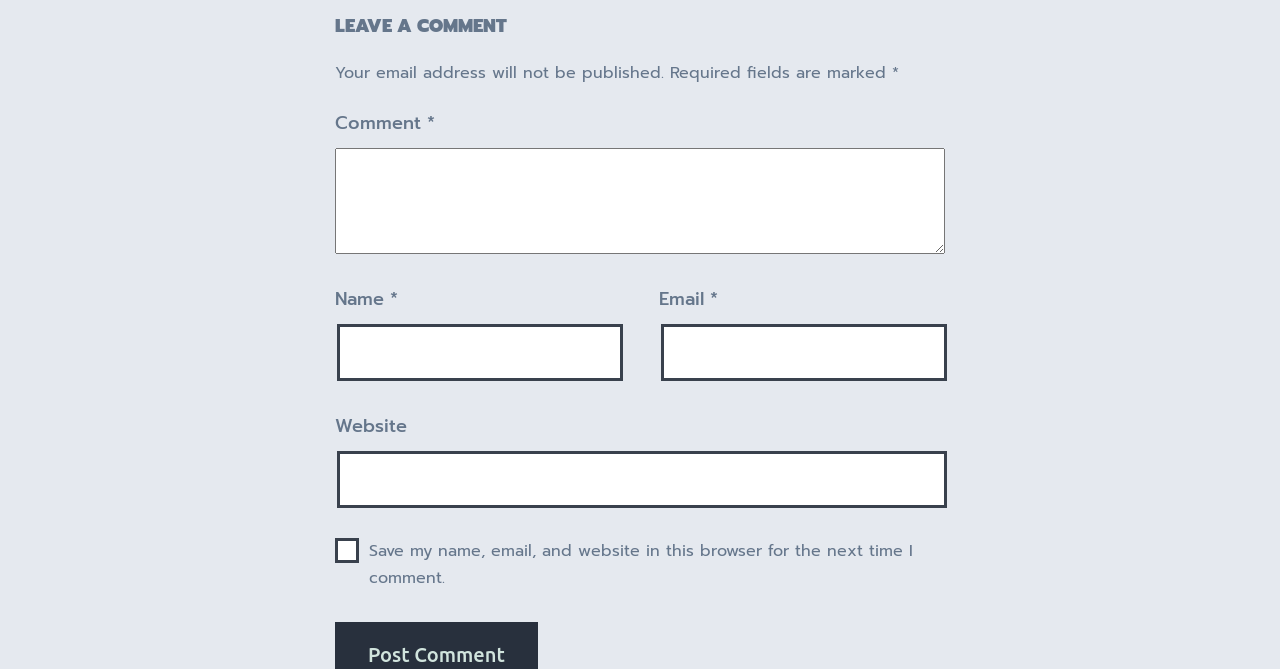What is the label of the checkbox?
Using the image as a reference, answer the question with a short word or phrase.

None